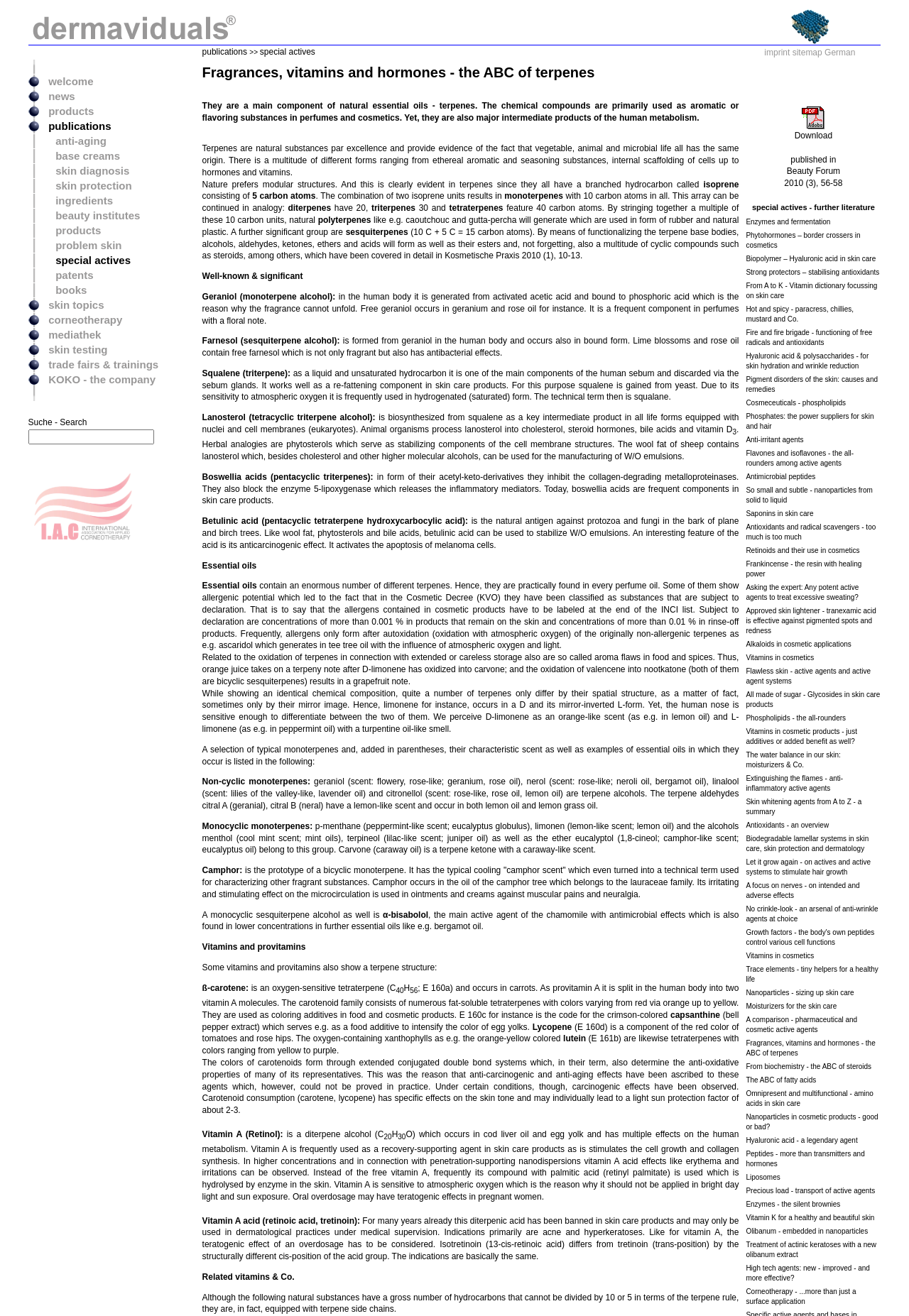Please indicate the bounding box coordinates of the element's region to be clicked to achieve the instruction: "click on welcome". Provide the coordinates as four float numbers between 0 and 1, i.e., [left, top, right, bottom].

[0.045, 0.057, 0.103, 0.066]